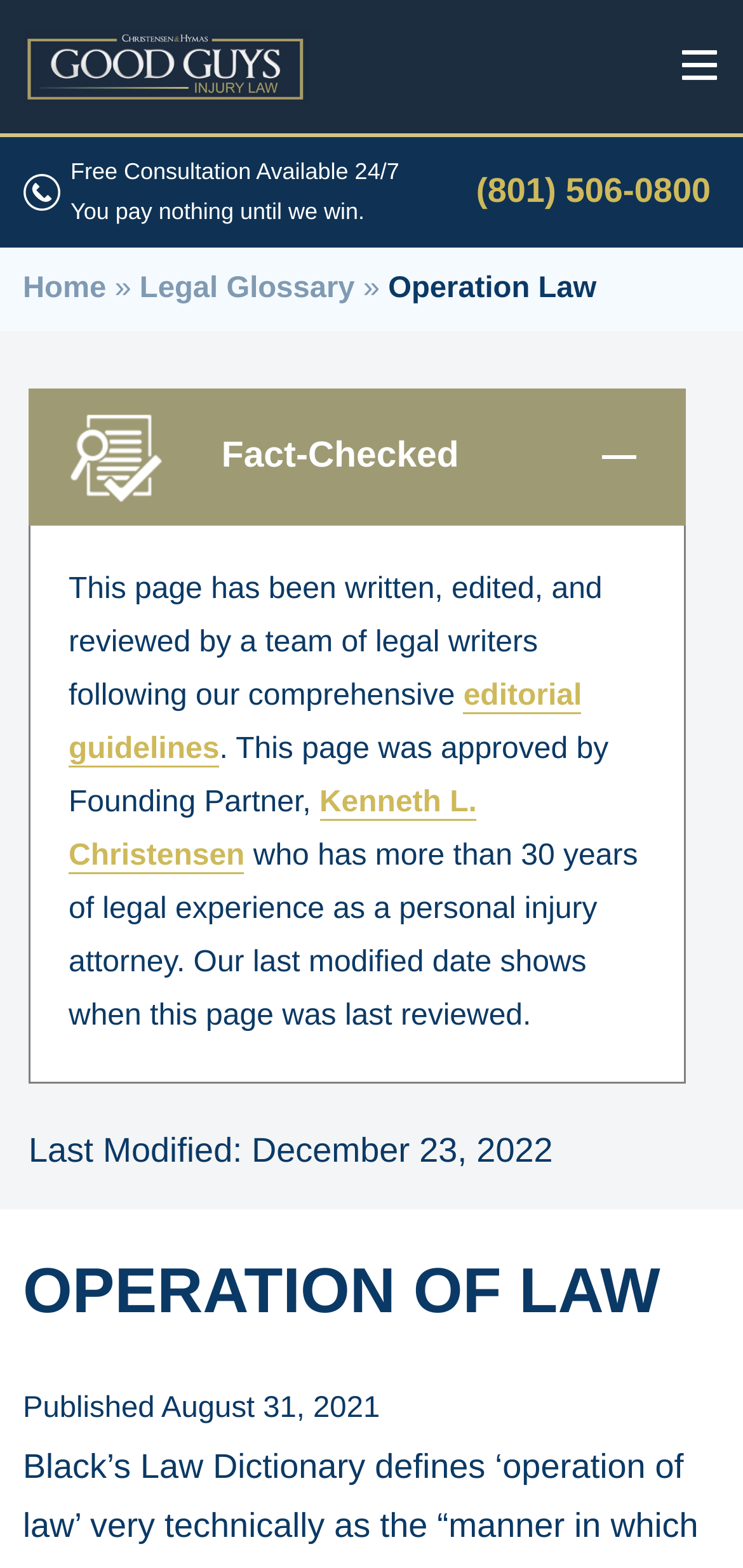Summarize the webpage comprehensively, mentioning all visible components.

This webpage is about the legal term "Operation of Law" and provides a glossary explanation, including definitions, examples, and information specific to Utah. 

At the top left corner, there is a phone icon with a "Free Consultation Available 24/7" link, which also displays the phone number "(801) 506-0800". Next to it, there is a "Home" link, followed by a "Legal Glossary" link, and then a "Operation Law" text. 

On the top right corner, there is a "CALL US!" link and a "Consultations Are FREE!" text. A "Toggle header navigation" button is located at the top right edge of the page.

Below the top section, there is a "fact check" image, accompanied by a "Fact-Checked" text and a paragraph explaining the editorial guidelines of the page. The paragraph mentions that the page was written, edited, and reviewed by a team of legal writers and was approved by Founding Partner, Kenneth L. Christensen, who has more than 30 years of legal experience as a personal injury attorney.

Further down, there is a "Last Modified: December 23, 2022" text, indicating when the page was last reviewed. 

The main content of the page starts with a large heading "OPERATION OF LAW", followed by a published date "August 31, 2021".